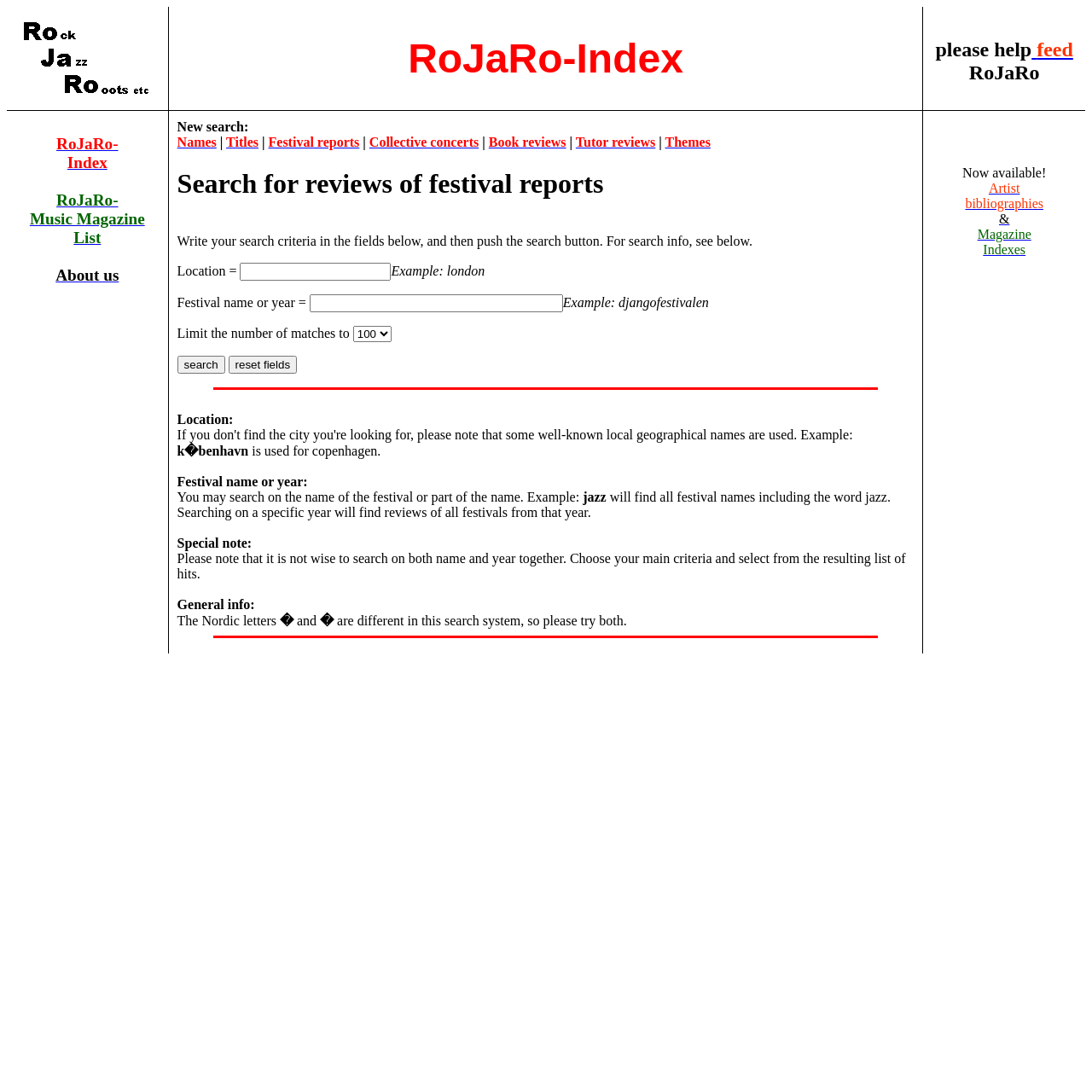Please locate and generate the primary heading on this webpage.

Search for reviews of festival reports